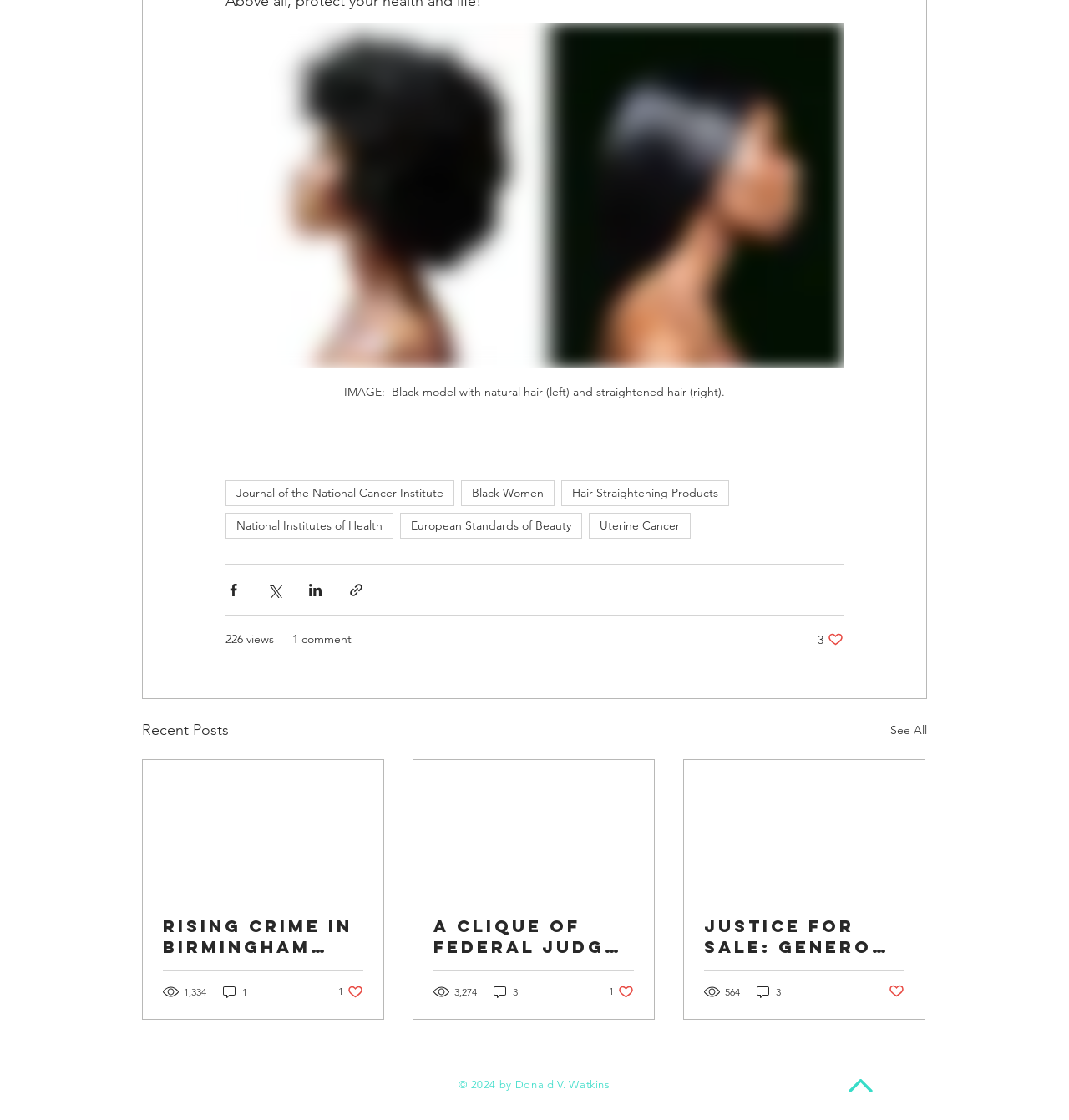Respond to the following query with just one word or a short phrase: 
What is the name of the author at the bottom of the webpage?

Donald V. Watkins